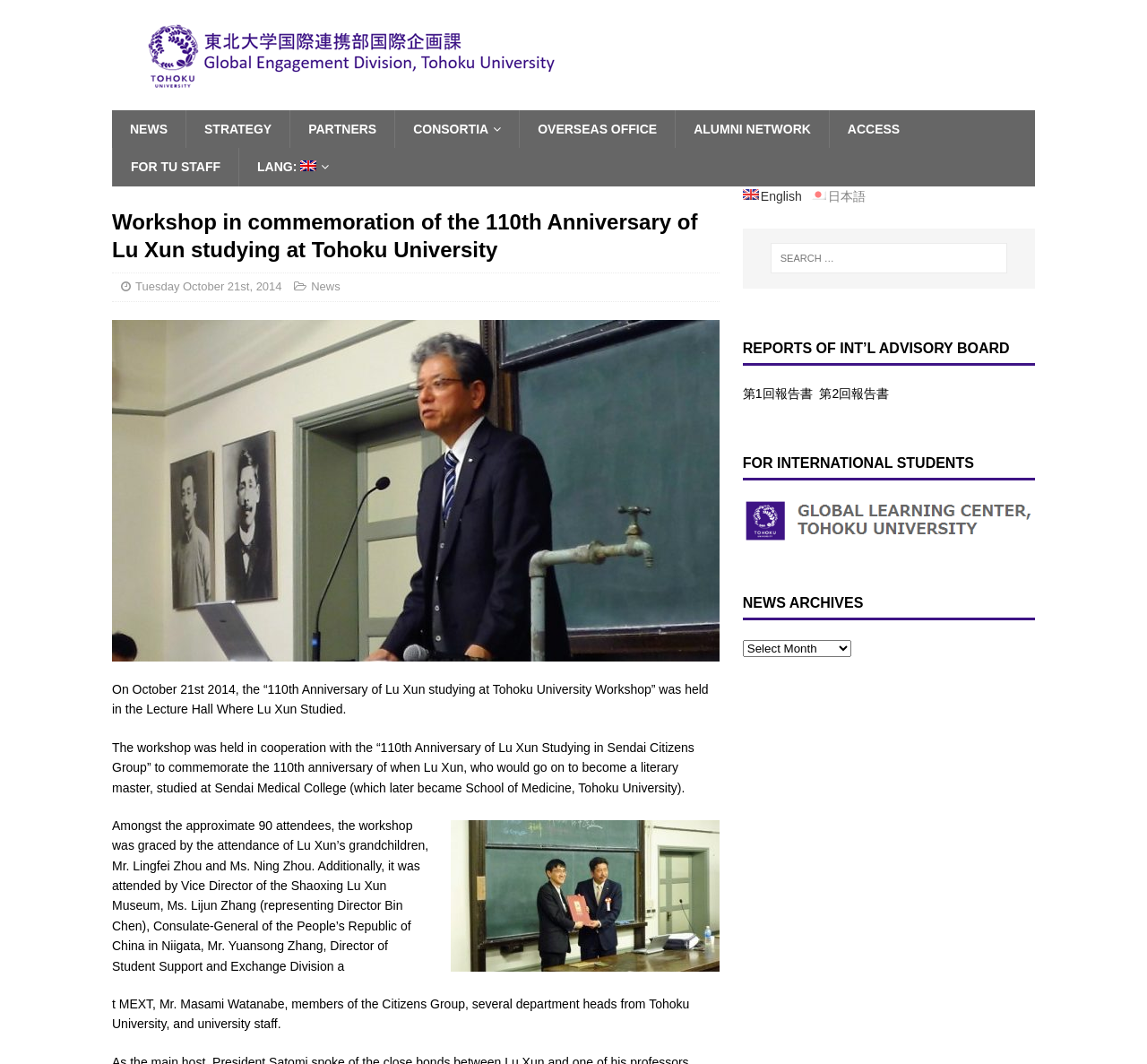Please identify the bounding box coordinates of the area that needs to be clicked to fulfill the following instruction: "Switch to English."

[0.208, 0.139, 0.303, 0.175]